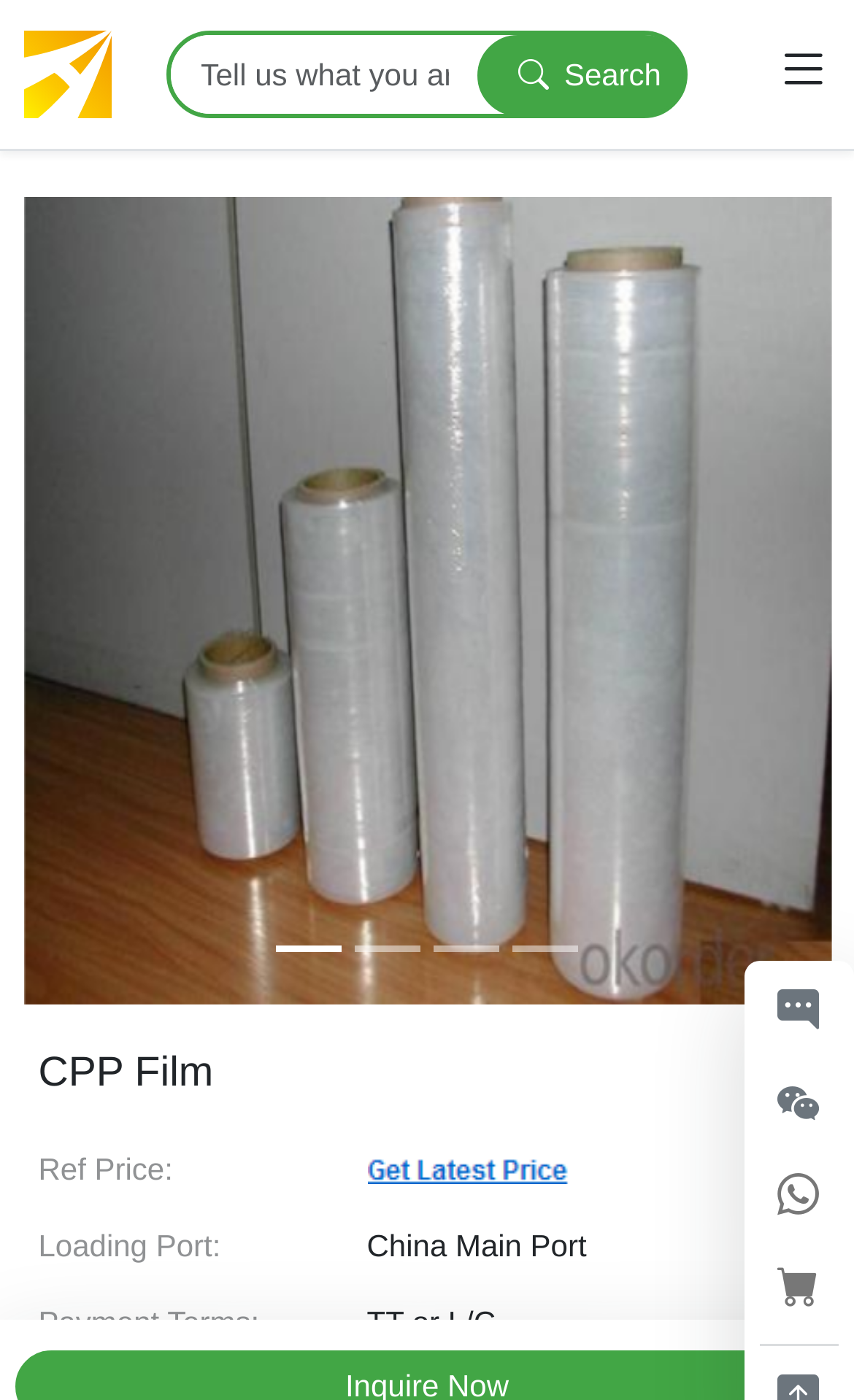Please indicate the bounding box coordinates for the clickable area to complete the following task: "View CPP Film System 1". The coordinates should be specified as four float numbers between 0 and 1, i.e., [left, top, right, bottom].

[0.027, 0.141, 0.973, 0.718]